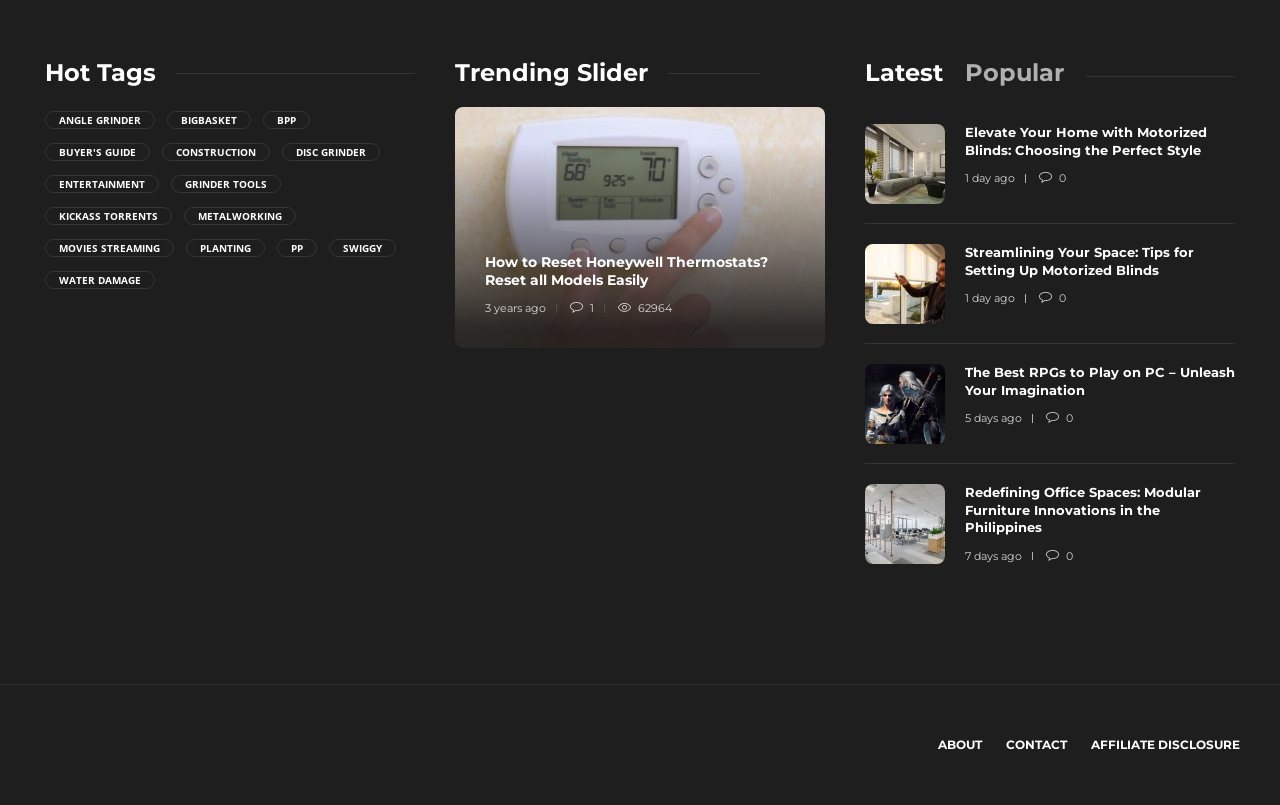Please locate the bounding box coordinates of the element that should be clicked to complete the given instruction: "Visit the ABOUT page".

[0.733, 0.901, 0.767, 0.95]